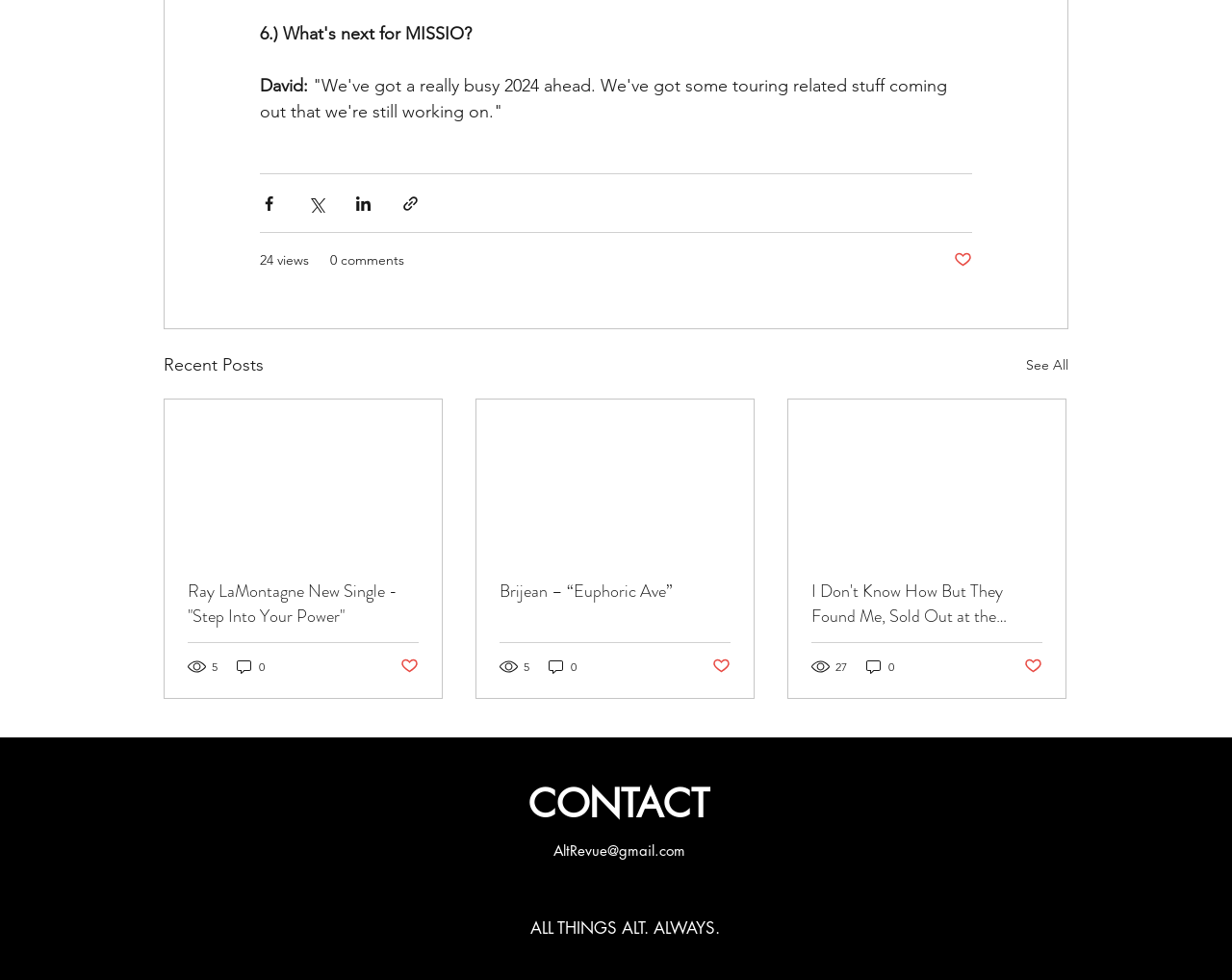Locate the bounding box coordinates of the item that should be clicked to fulfill the instruction: "Read the article about Ray LaMontagne's new single".

[0.152, 0.591, 0.34, 0.642]